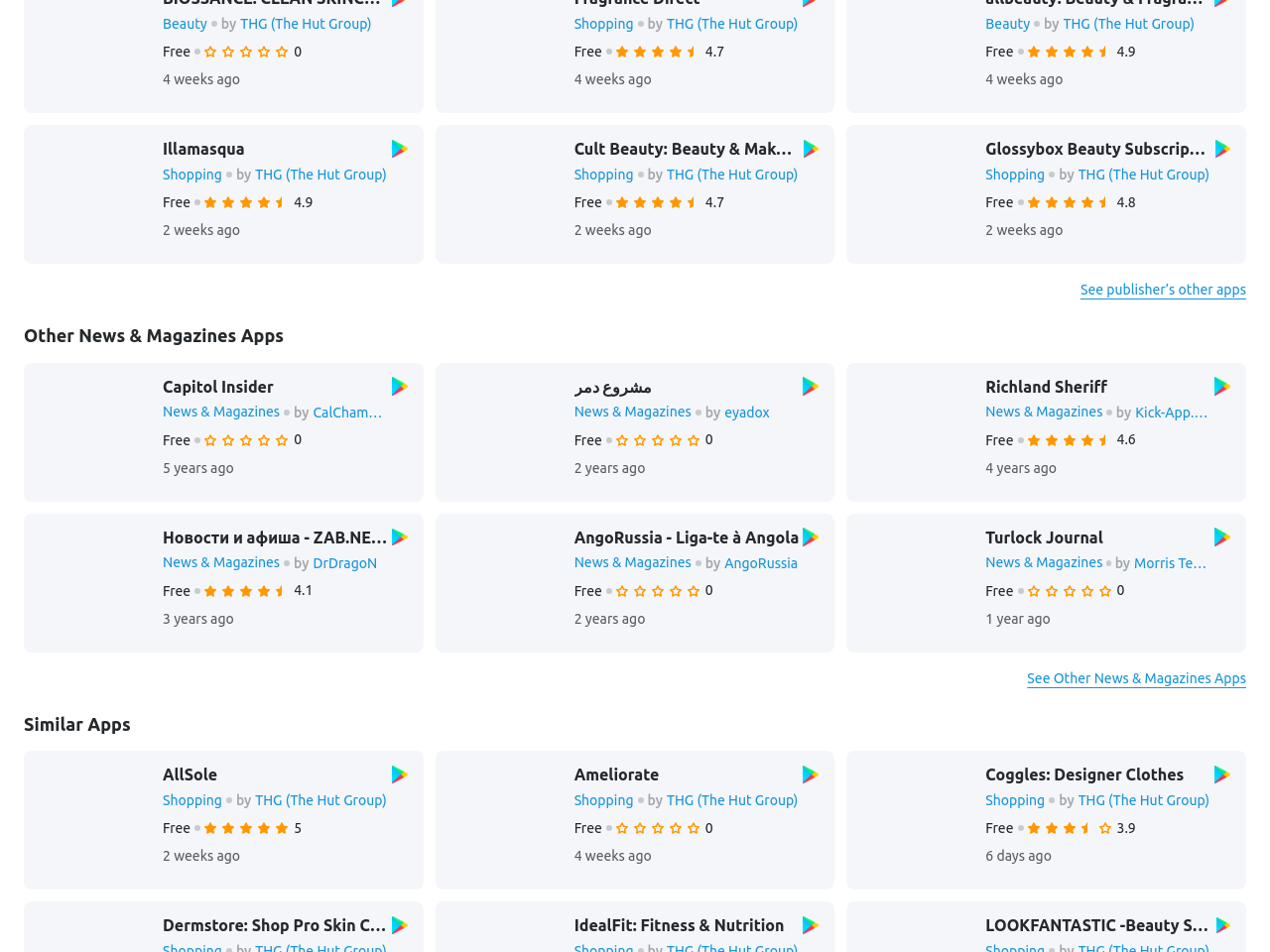Who is the publisher of Richland Sheriff?
Refer to the image and provide a one-word or short phrase answer.

Kick-App.com